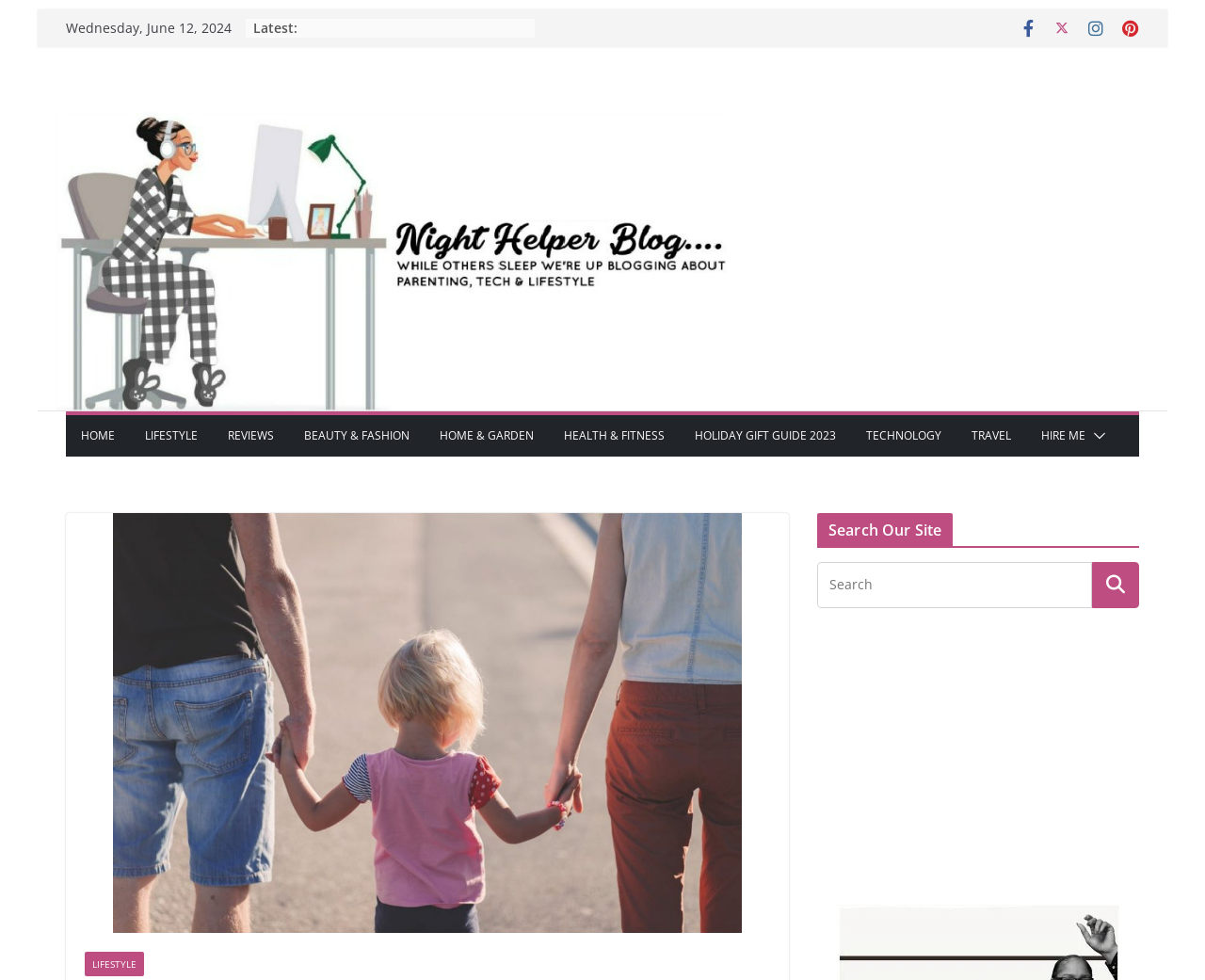What is the category of the link 'Night Helper'?
Refer to the image and respond with a one-word or short-phrase answer.

HOME